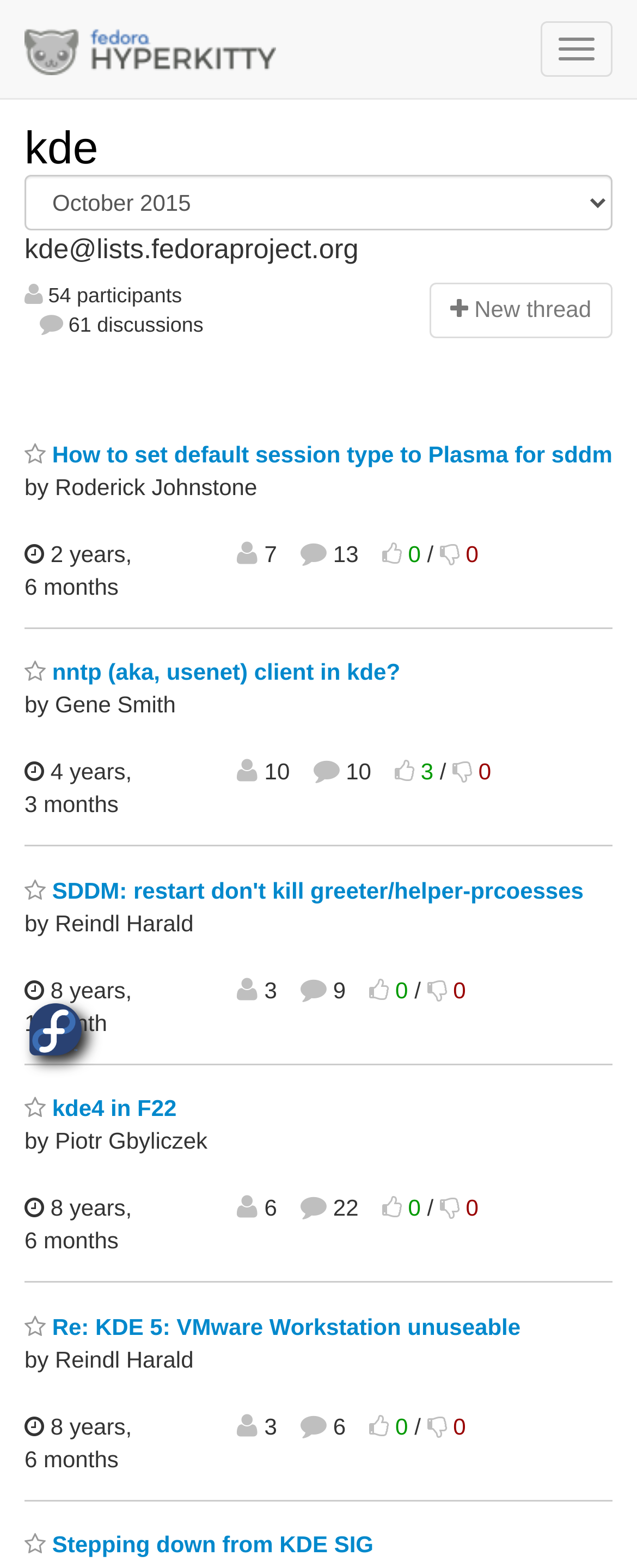Please find the bounding box coordinates for the clickable element needed to perform this instruction: "View the thread 'How to set default session type to Plasma for sddm'".

[0.038, 0.281, 0.961, 0.298]